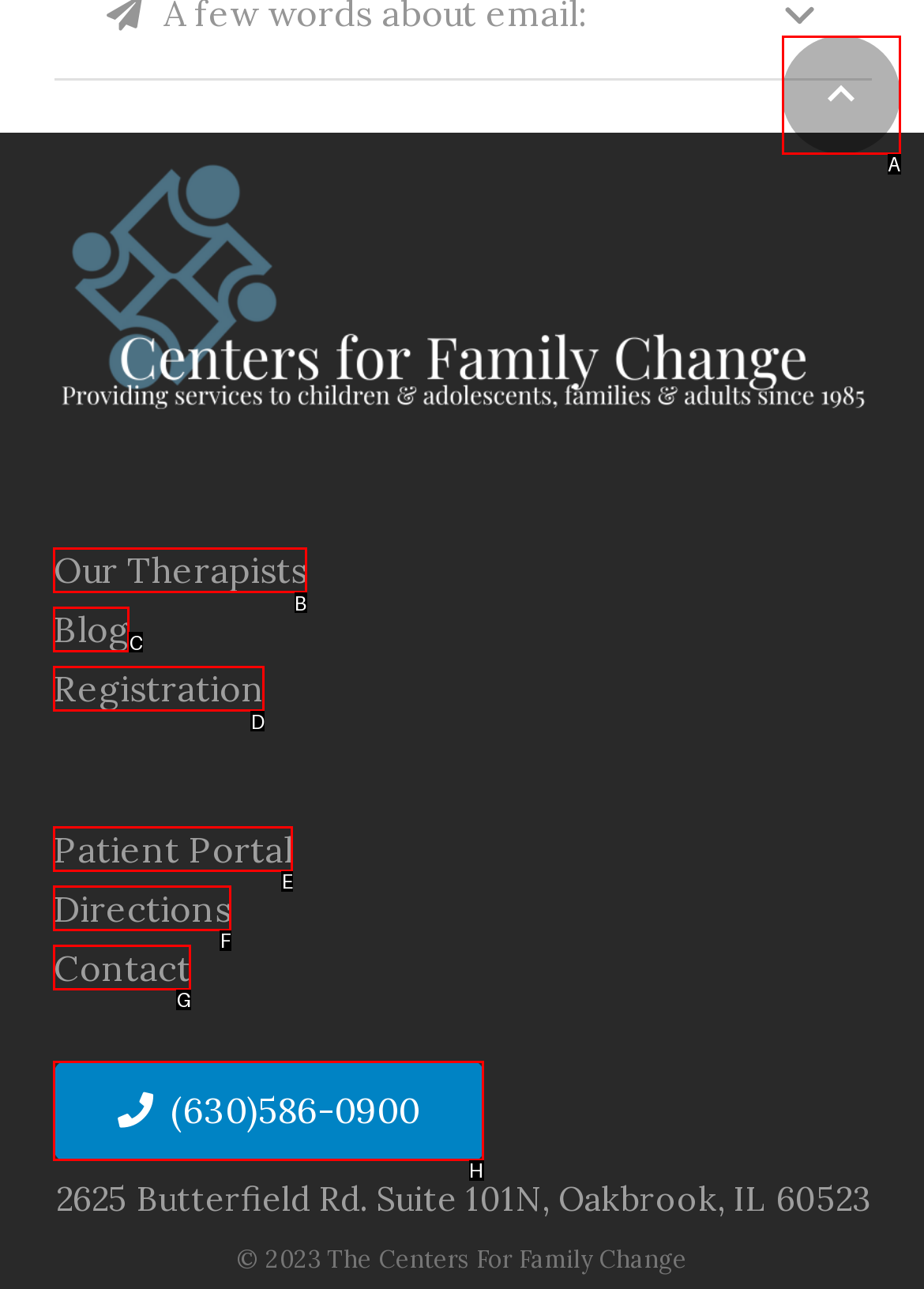Which lettered option should I select to achieve the task: view Our Therapists according to the highlighted elements in the screenshot?

B